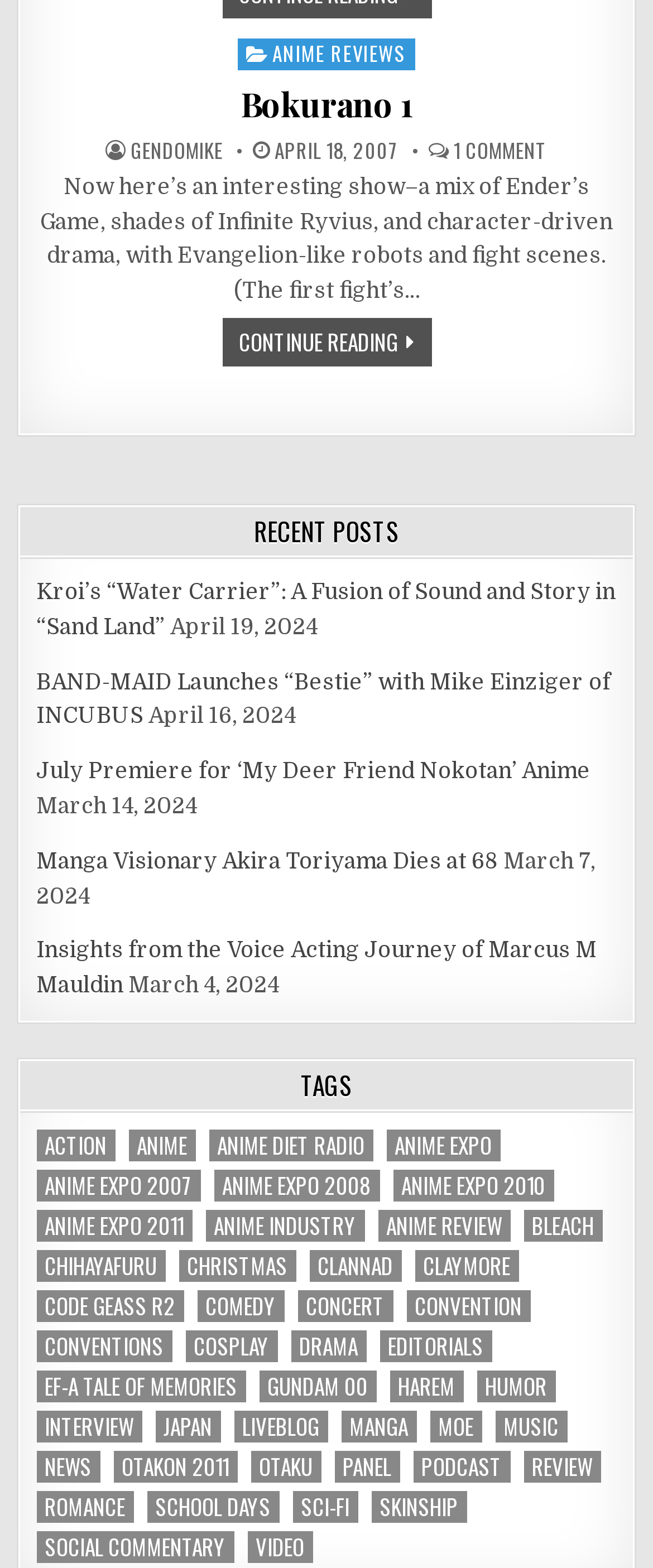Please locate the clickable area by providing the bounding box coordinates to follow this instruction: "visit home page".

None